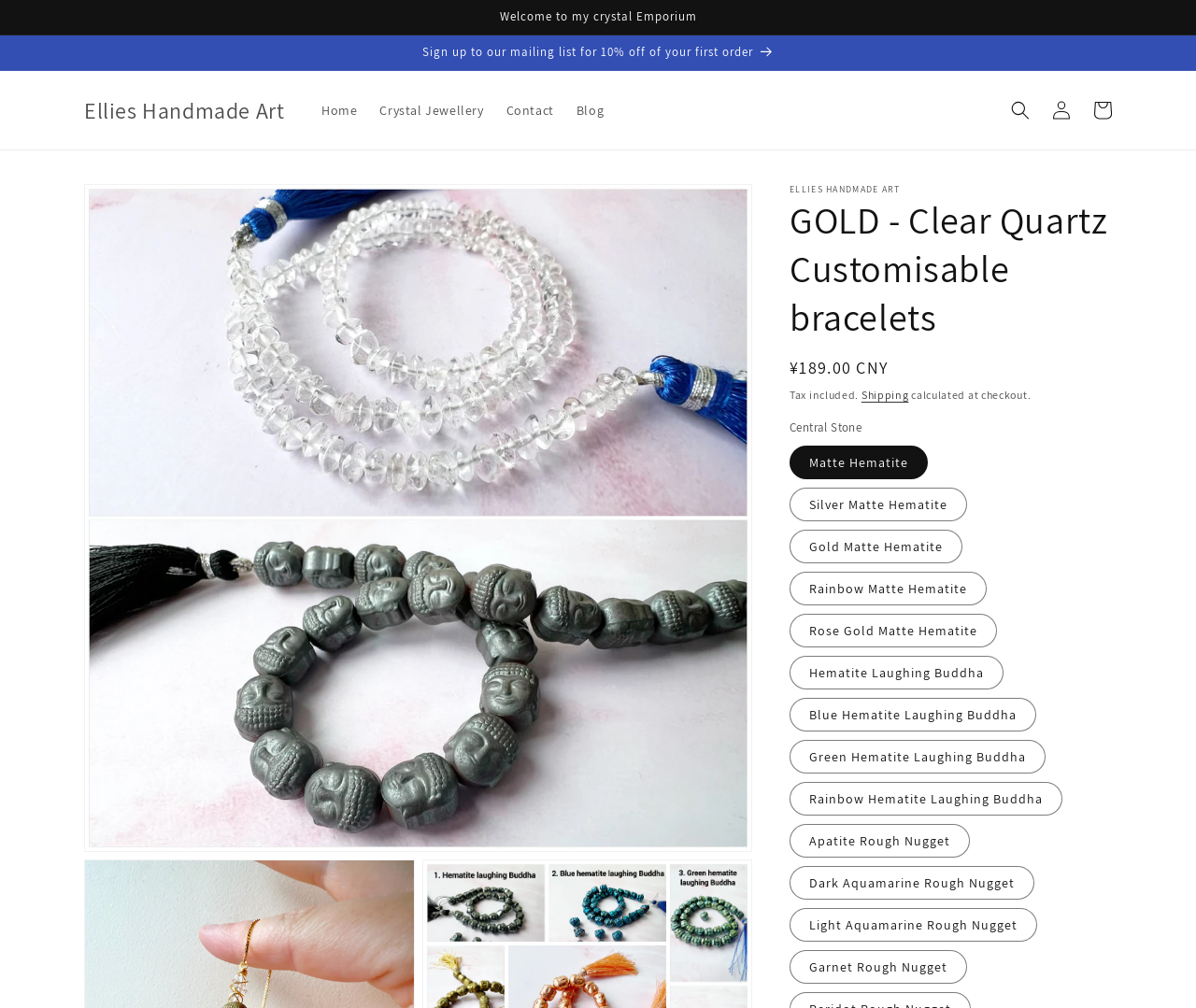Determine the bounding box coordinates for the area that should be clicked to carry out the following instruction: "Click on the 'Log in' link".

[0.87, 0.089, 0.905, 0.13]